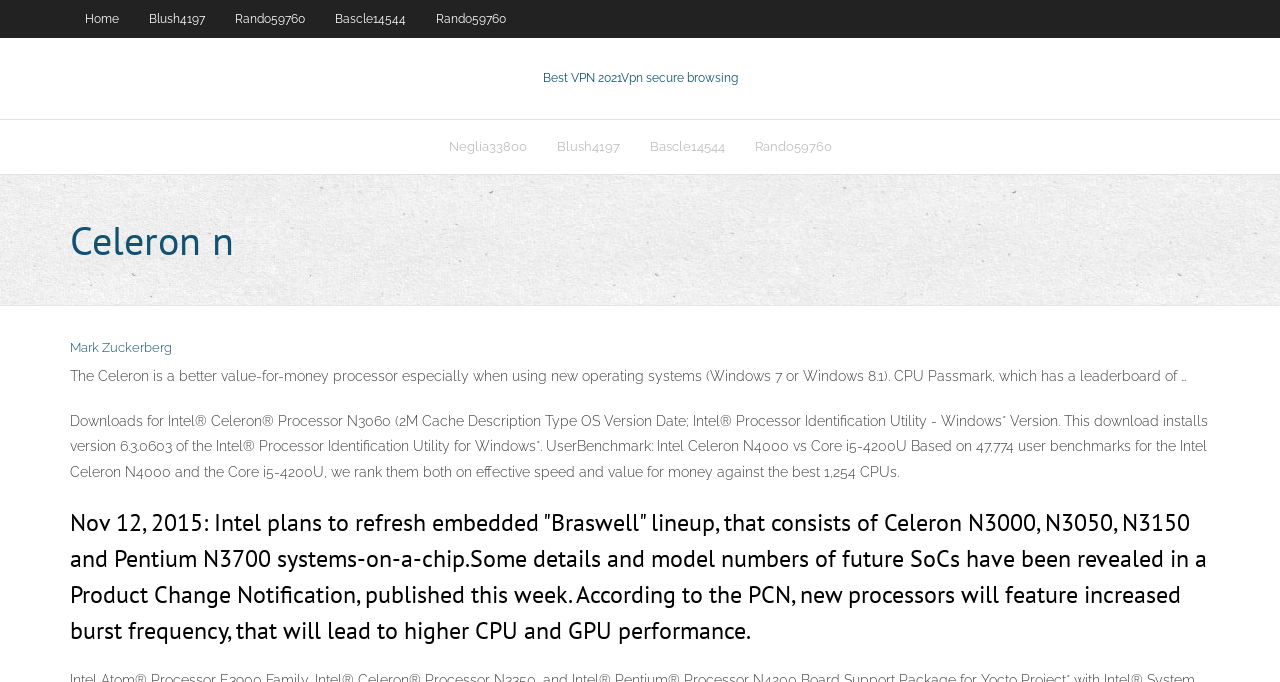Answer the question in a single word or phrase:
What is the topic of the article?

Celeron processor